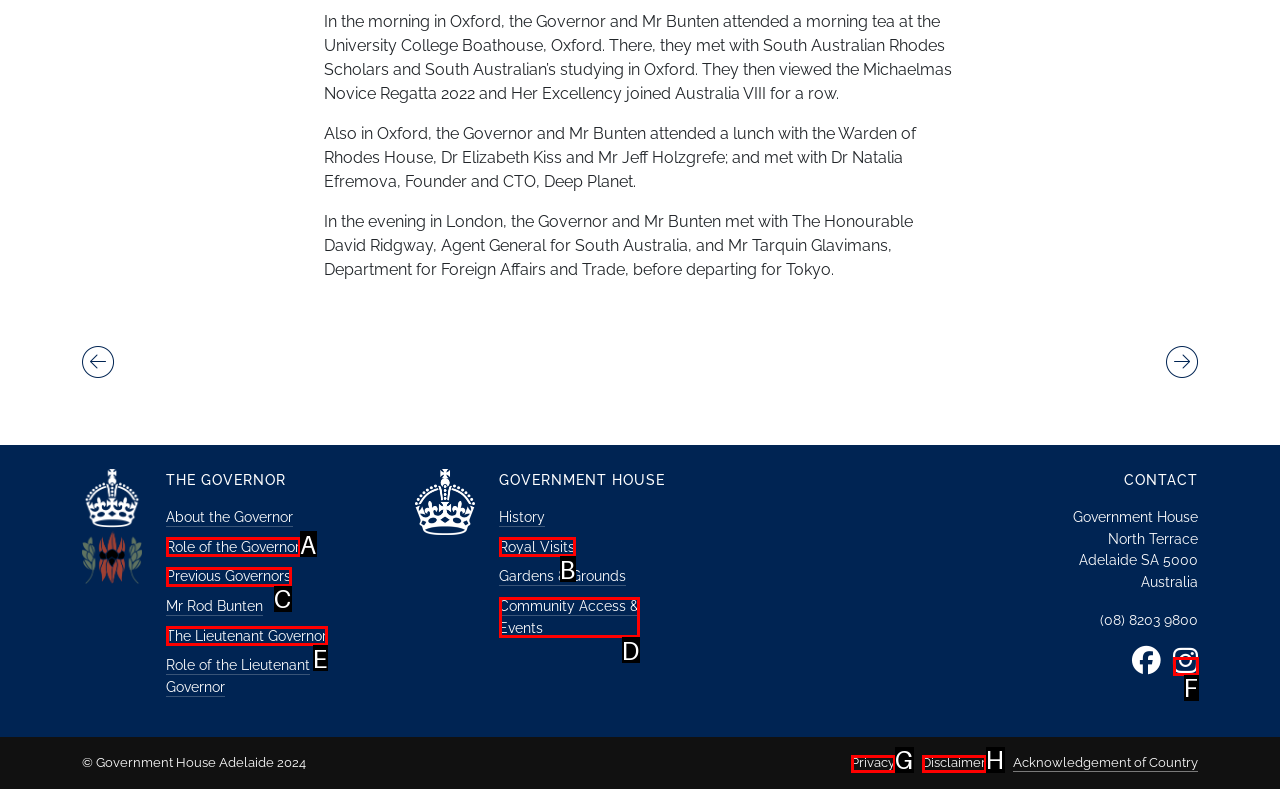Given the description: Previous Governors, identify the matching HTML element. Provide the letter of the correct option.

C